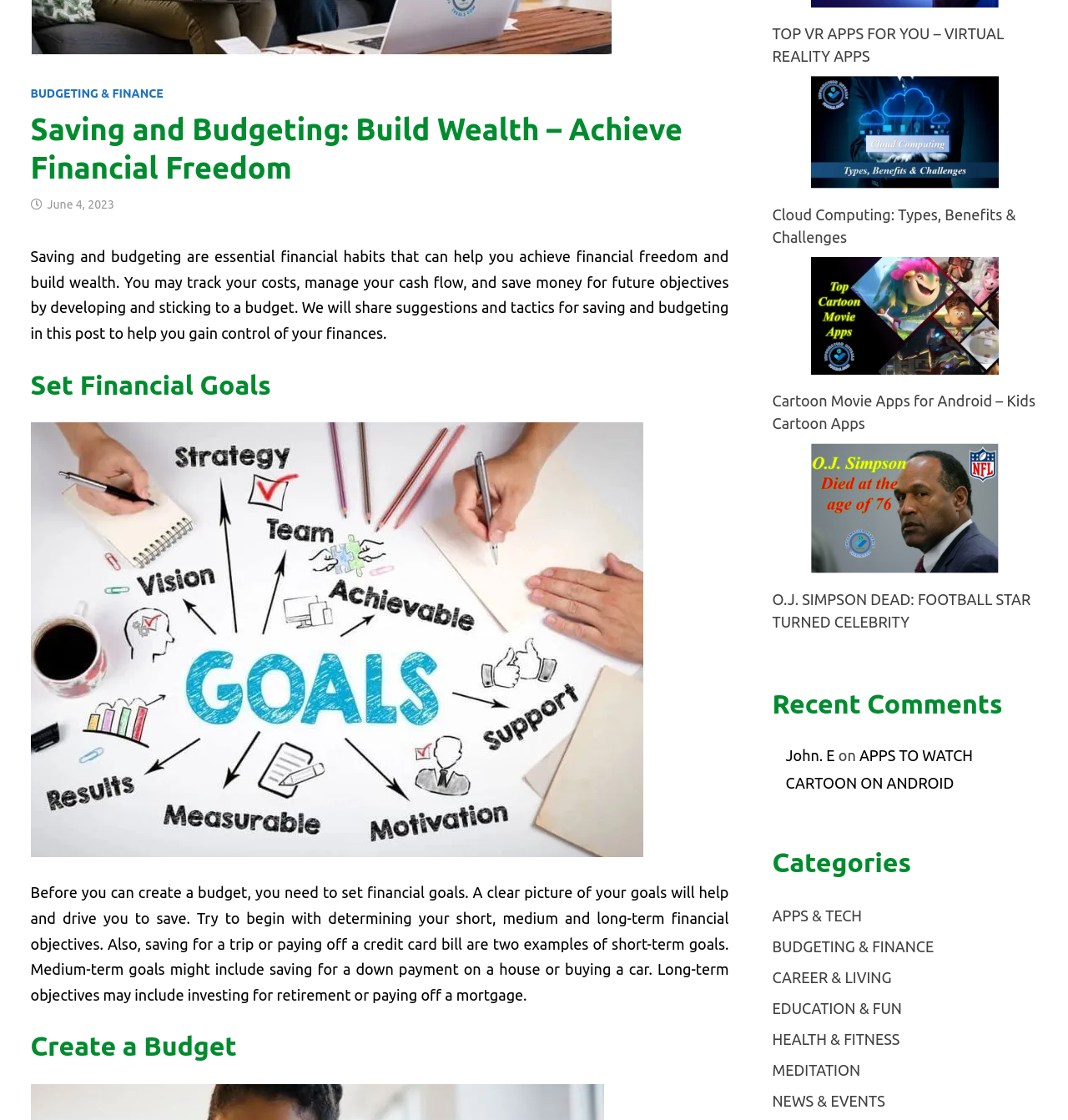From the screenshot, find the bounding box of the UI element matching this description: "HEALTH & FITNESS". Supply the bounding box coordinates in the form [left, top, right, bottom], each a float between 0 and 1.

[0.723, 0.92, 0.842, 0.935]